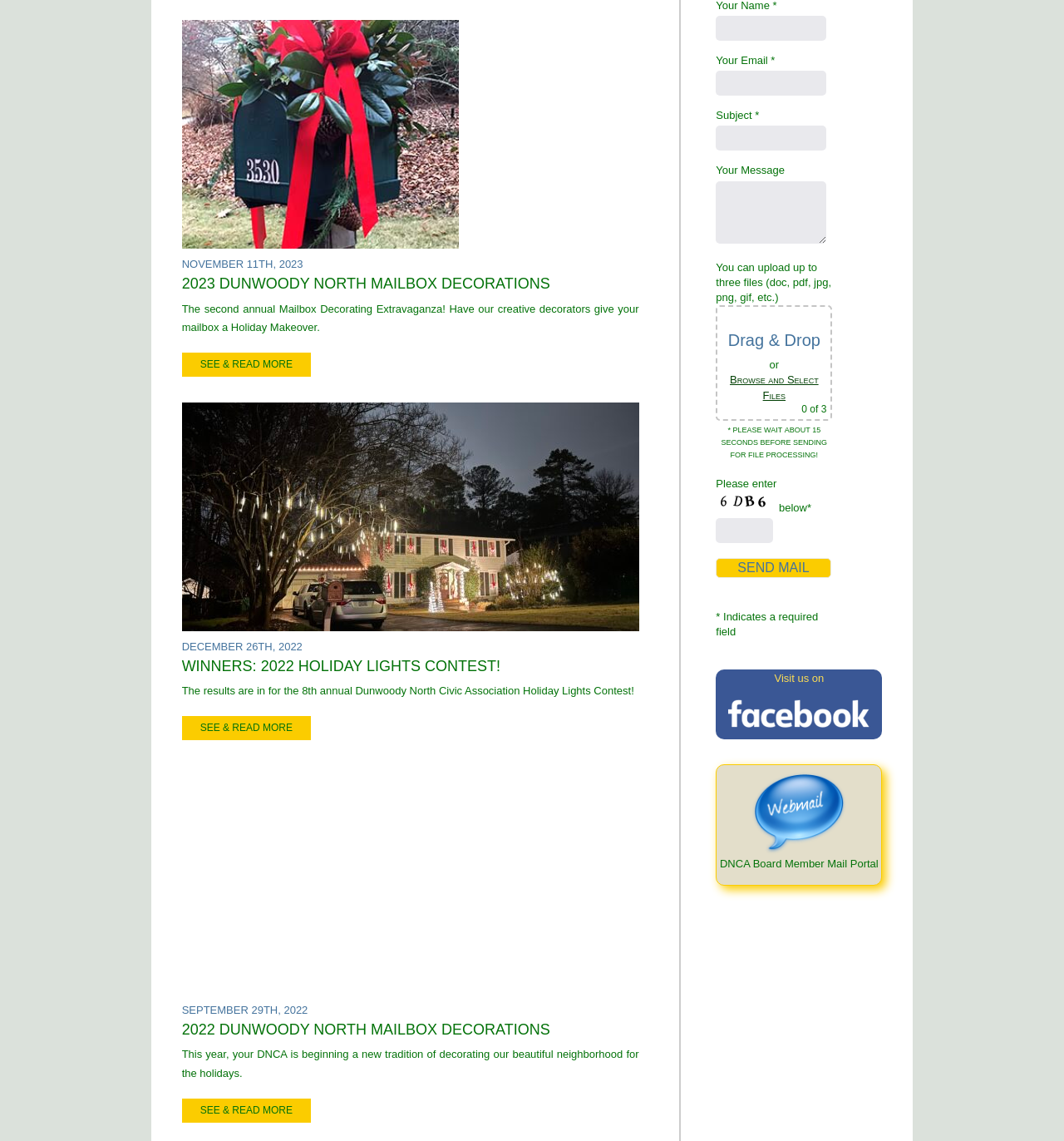Using the webpage screenshot and the element description value="Send Mail", determine the bounding box coordinates. Specify the coordinates in the format (top-left x, top-left y, bottom-right x, bottom-right y) with values ranging from 0 to 1.

[0.673, 0.489, 0.781, 0.507]